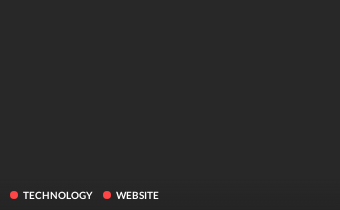Give a thorough explanation of the elements present in the image.

The image features a sleek, minimalist design, predominantly black with contrasting text and icons. It prominently showcases two tags: "TECHNOLOGY" and "WEBSITE," highlighted in a striking red dot next to each word, indicating categories relevant to the accompanying content. This design element suggests a focus on modern digital themes, potentially leading into articles or topics related to advancements in tech and web development. The aesthetic is contemporary, likely appealing to an audience interested in innovative technology solutions and online presence strategies.